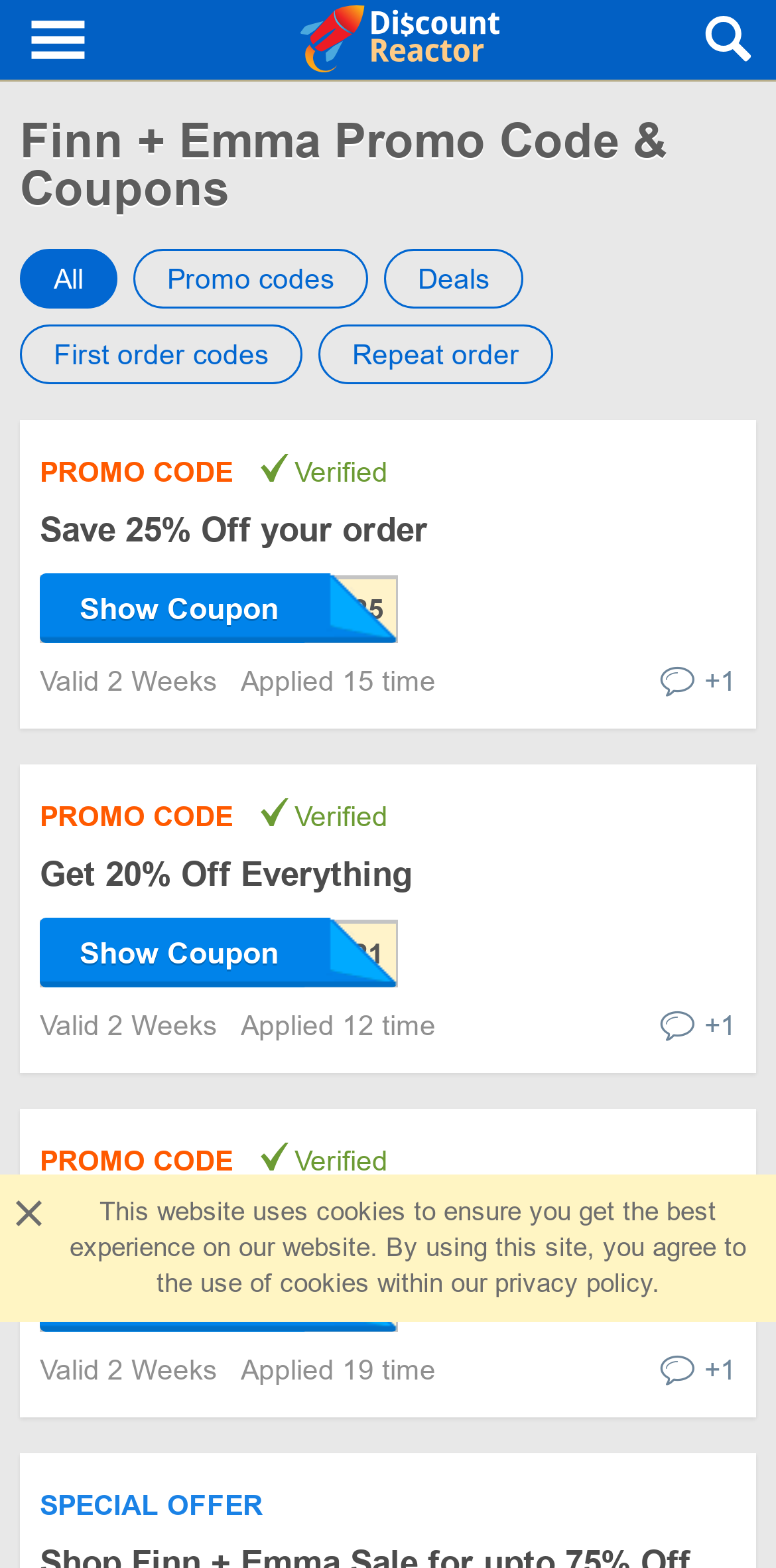What is the maximum discount offered?
Based on the image, answer the question with a single word or brief phrase.

75%